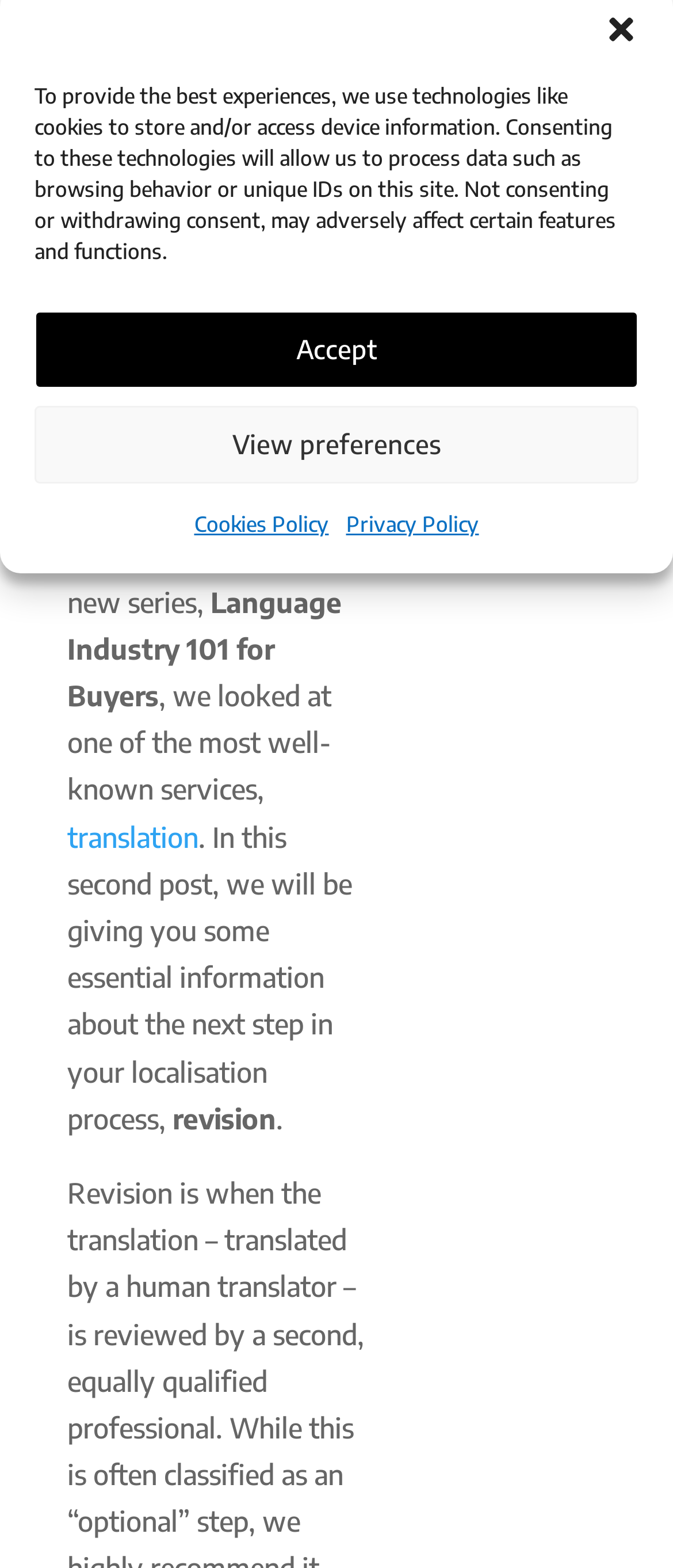Determine the bounding box coordinates for the UI element with the following description: "Privacy Policy". The coordinates should be four float numbers between 0 and 1, represented as [left, top, right, bottom].

[0.514, 0.319, 0.712, 0.349]